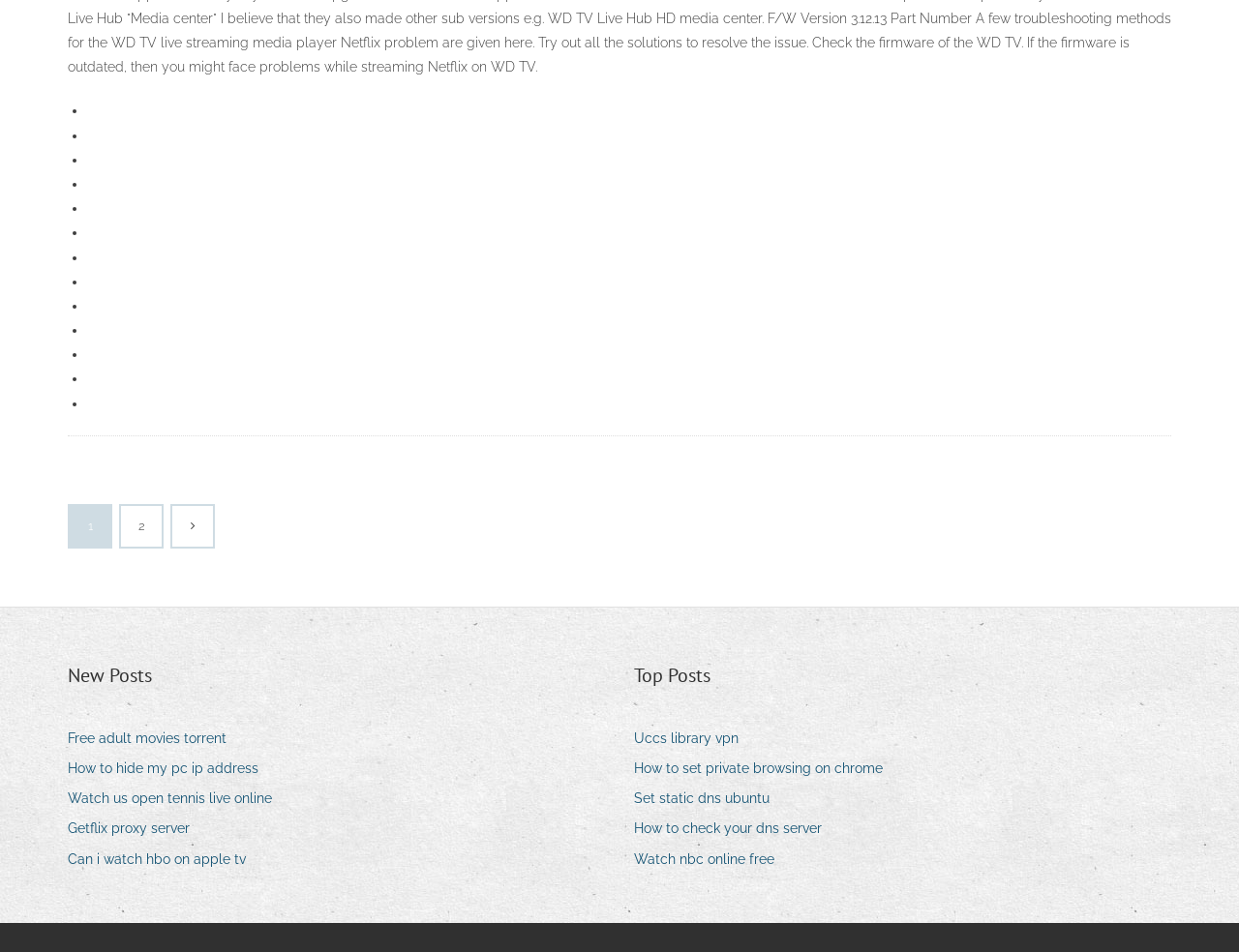What is the topic of the fifth link in the 'New Posts' section?
Identify the answer in the screenshot and reply with a single word or phrase.

Watch us open tennis live online